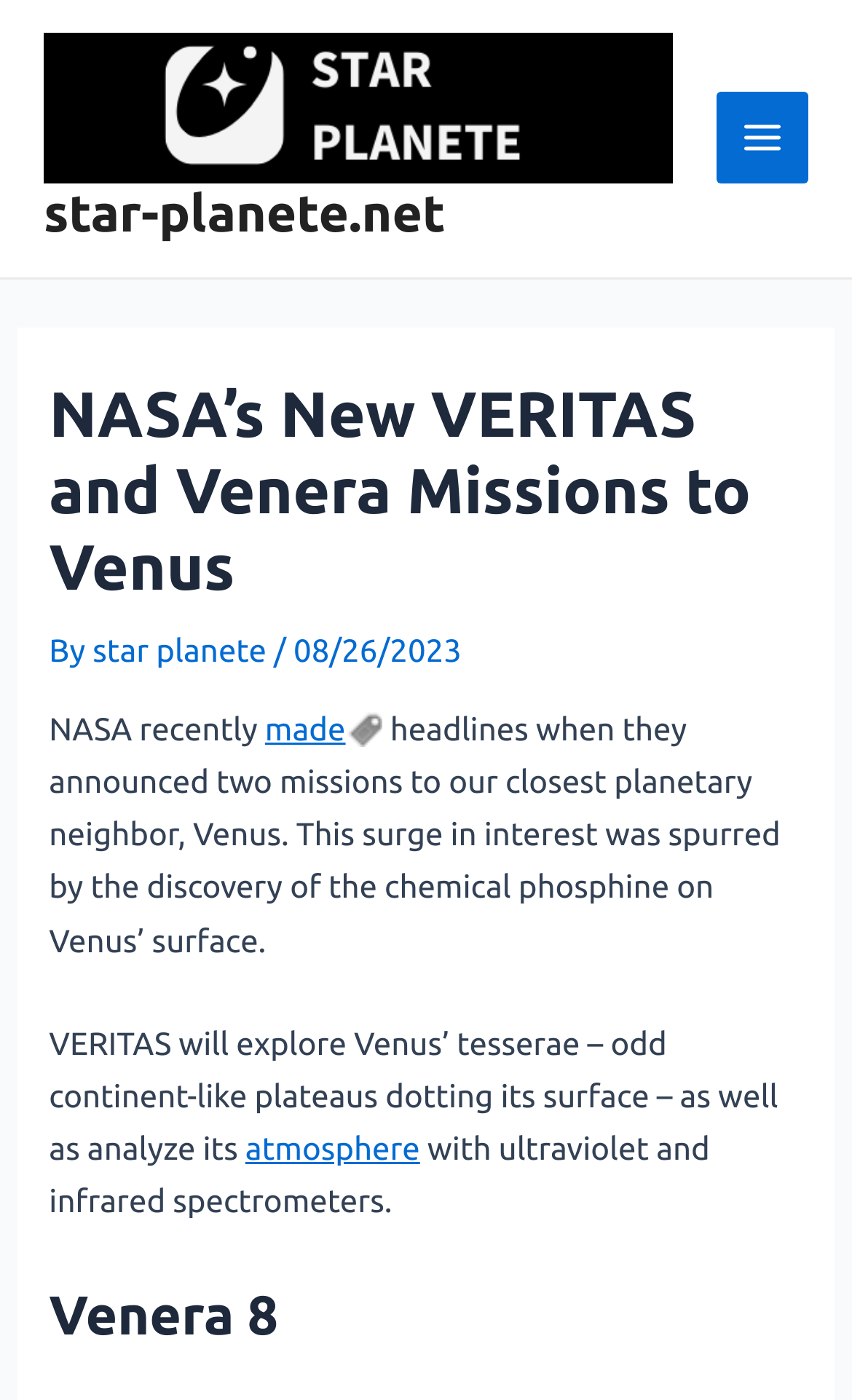What is the name of the website?
Please use the image to provide an in-depth answer to the question.

The name of the website can be found at the top of the webpage, where it says 'star-planete.net' in the link and image elements.